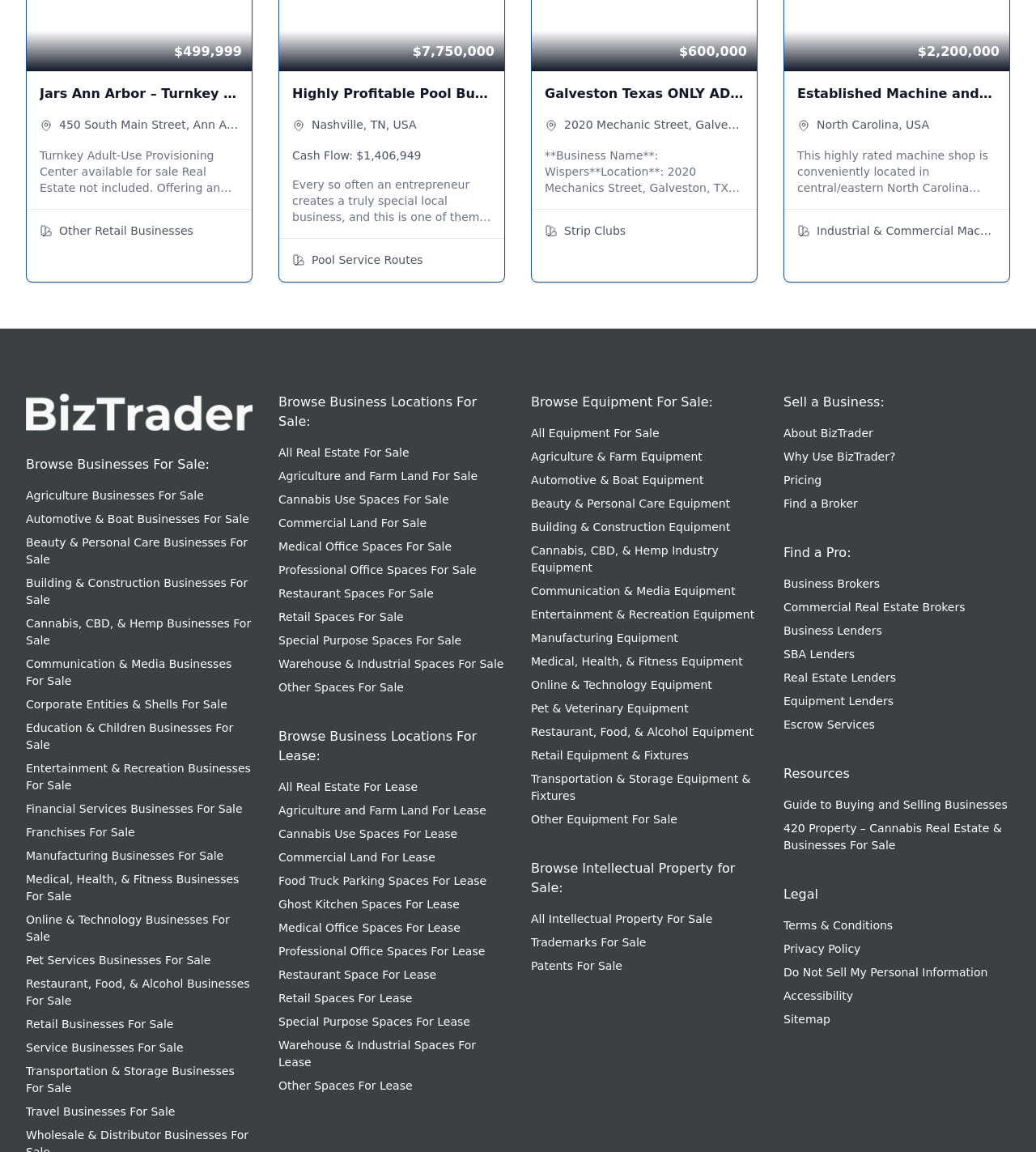Determine the coordinates of the bounding box that should be clicked to complete the instruction: "Check the information of the Established Machine and Tool Shop". The coordinates should be represented by four float numbers between 0 and 1: [left, top, right, bottom].

[0.77, 0.073, 0.962, 0.09]